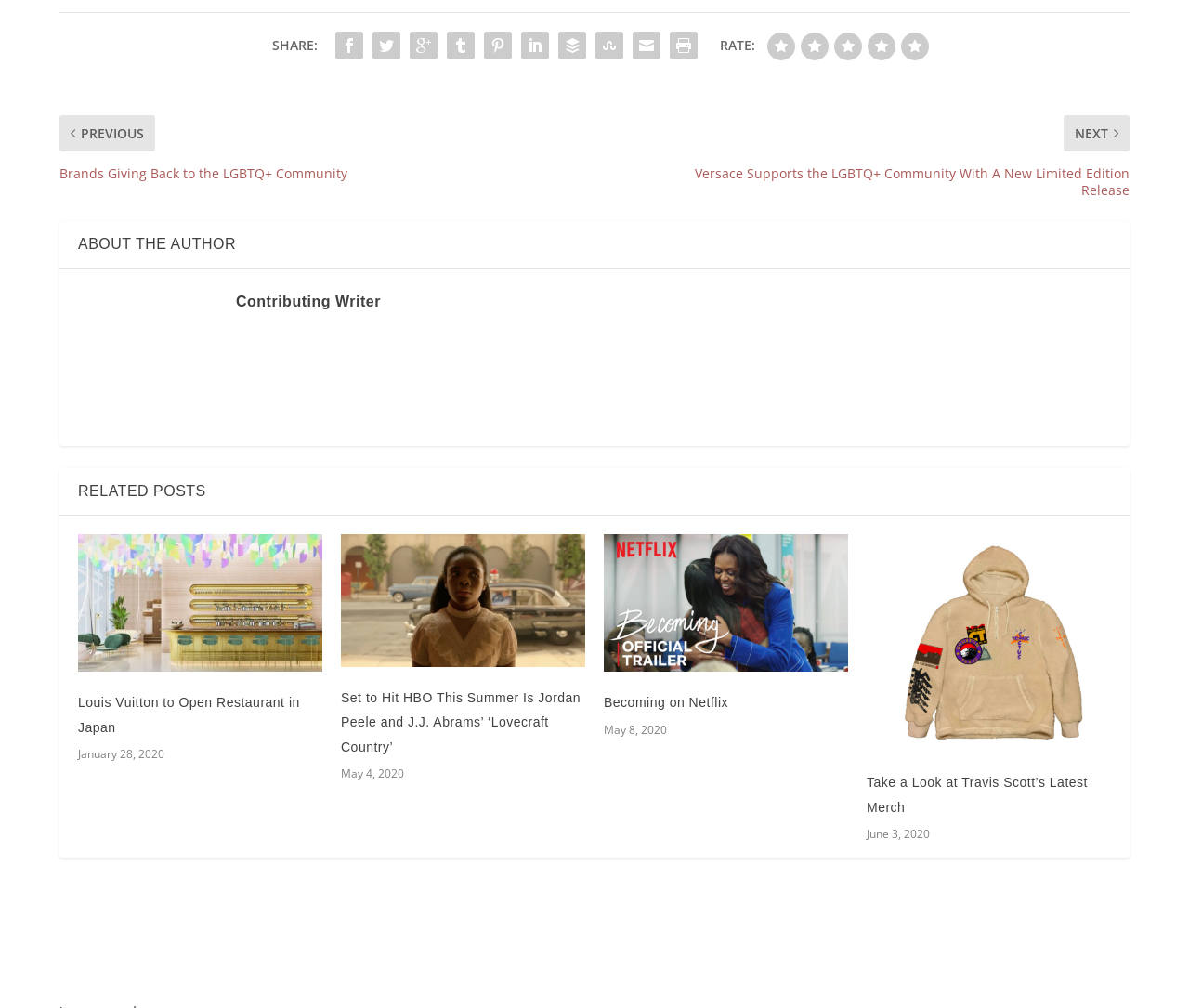What is the date of the post 'Take a Look at Travis Scott’s Latest Merch'?
Using the information from the image, provide a comprehensive answer to the question.

The date of the post 'Take a Look at Travis Scott’s Latest Merch' is mentioned as 'June 3, 2020' in the StaticText element with bounding box coordinates [0.729, 0.775, 0.782, 0.79].